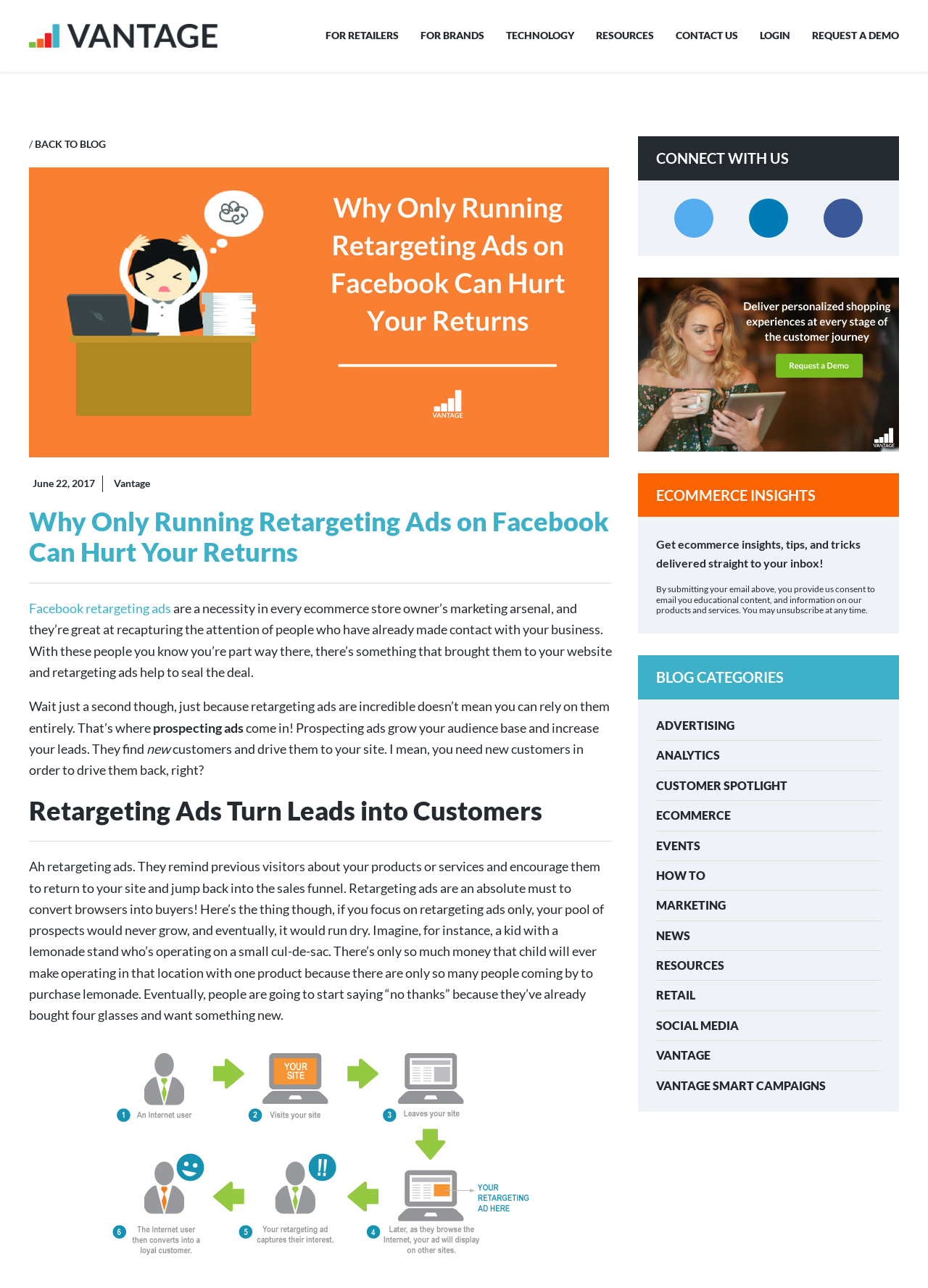What can you do with the email address submission form?
Using the image as a reference, answer the question in detail.

I found the purpose of the email address submission form by reading the text above the form, which says 'Get ecommerce insights, tips, and tricks delivered straight to your inbox!' and the surrounding text, which explains that by submitting your email, you will receive educational content and information on products and services.